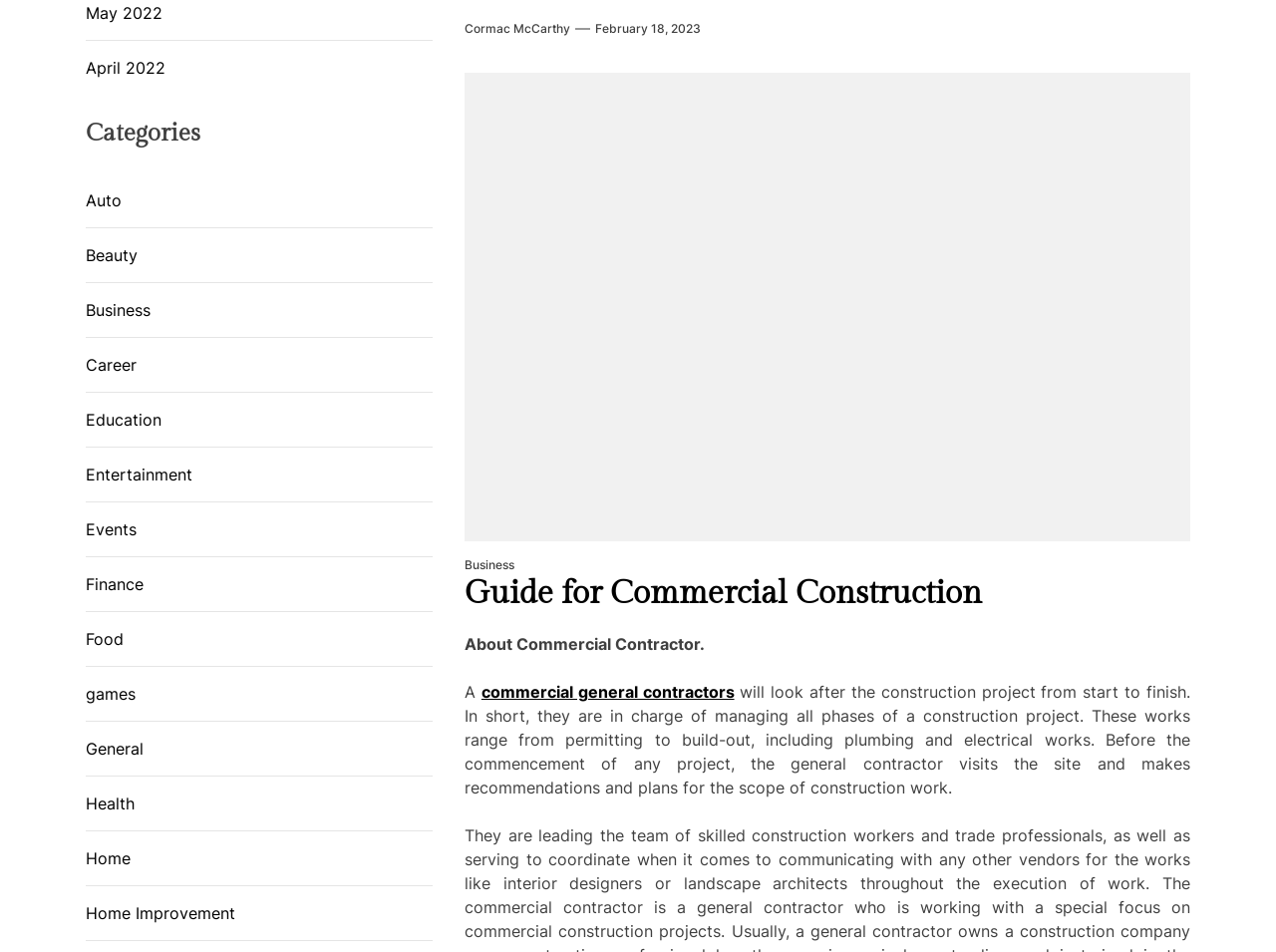Indicate the bounding box coordinates of the clickable region to achieve the following instruction: "Read more about 'commercial general contractors'."

[0.377, 0.717, 0.575, 0.738]